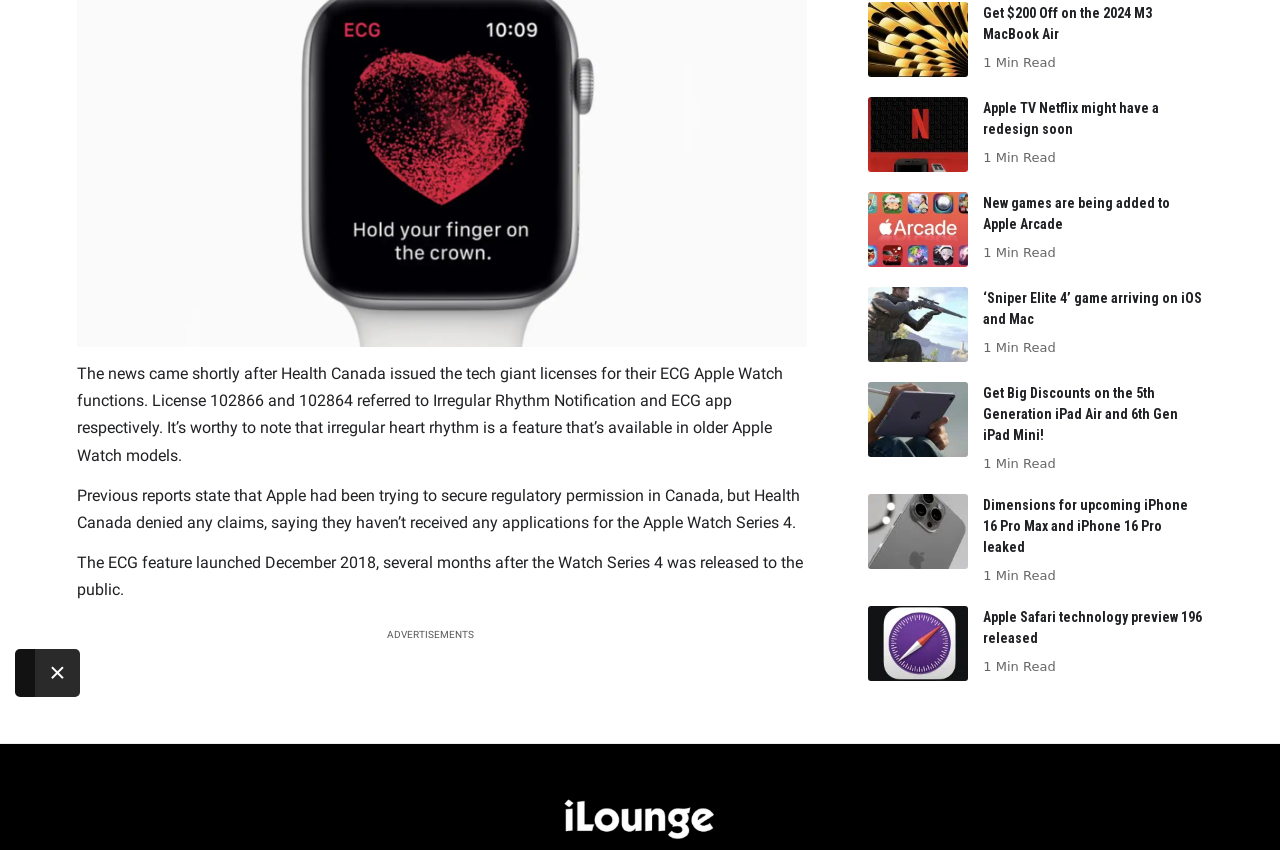Bounding box coordinates are specified in the format (top-left x, top-left y, bottom-right x, bottom-right y). All values are floating point numbers bounded between 0 and 1. Please provide the bounding box coordinate of the region this sentence describes: Announcements

None